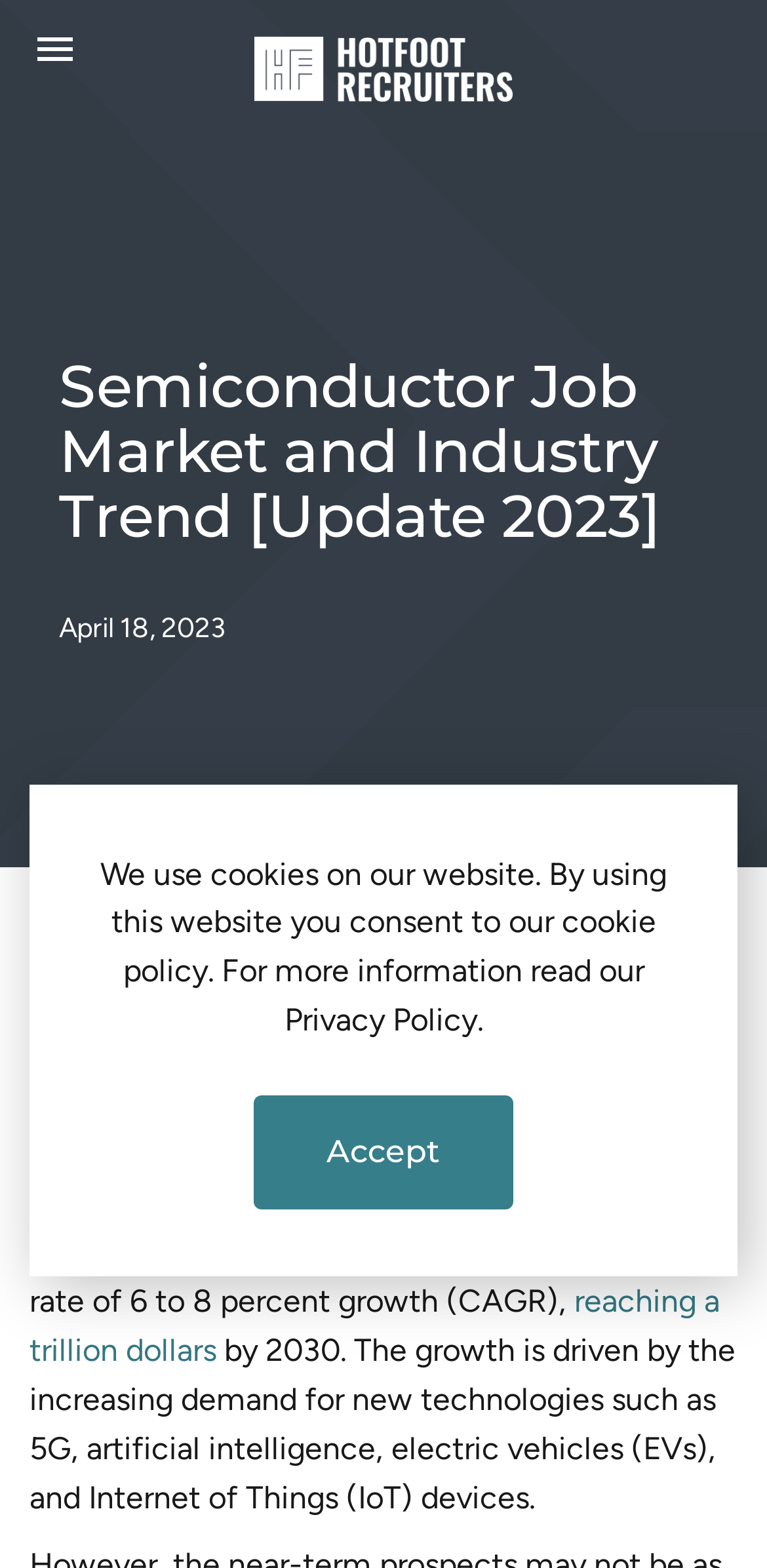Illustrate the webpage with a detailed description.

The webpage is about the semiconductor job market and industry trends. At the top left, there is a button to toggle navigation, and next to it, a link to "HotFoot Recruiters". Below these elements, there are several links to different sections of the website, including "Employer Services", "Jobs", "About", "Blog", "Contact", and "Apply Now".

The main content of the webpage is headed by a title "Semiconductor Job Market and Industry Trend [Update 2023]" which is centered at the top of the page. Below the title, there is a footer section that contains the date "April 18, 2023".

The main article starts with a paragraph of text that discusses the growth of the semiconductor job market, driven by demand for skilled professionals. The text continues to explain that the global industry is expected to grow at a rate of 6 to 8 percent, reaching a trillion dollars by 2030. The growth is driven by increasing demand for new technologies such as 5G, artificial intelligence, electric vehicles, and Internet of Things devices.

On the right side of the page, there is a link to "Contact Us". At the bottom of the page, there is a dialog box with a notification about the website's cookie policy, which includes a button to "Accept" the policy.